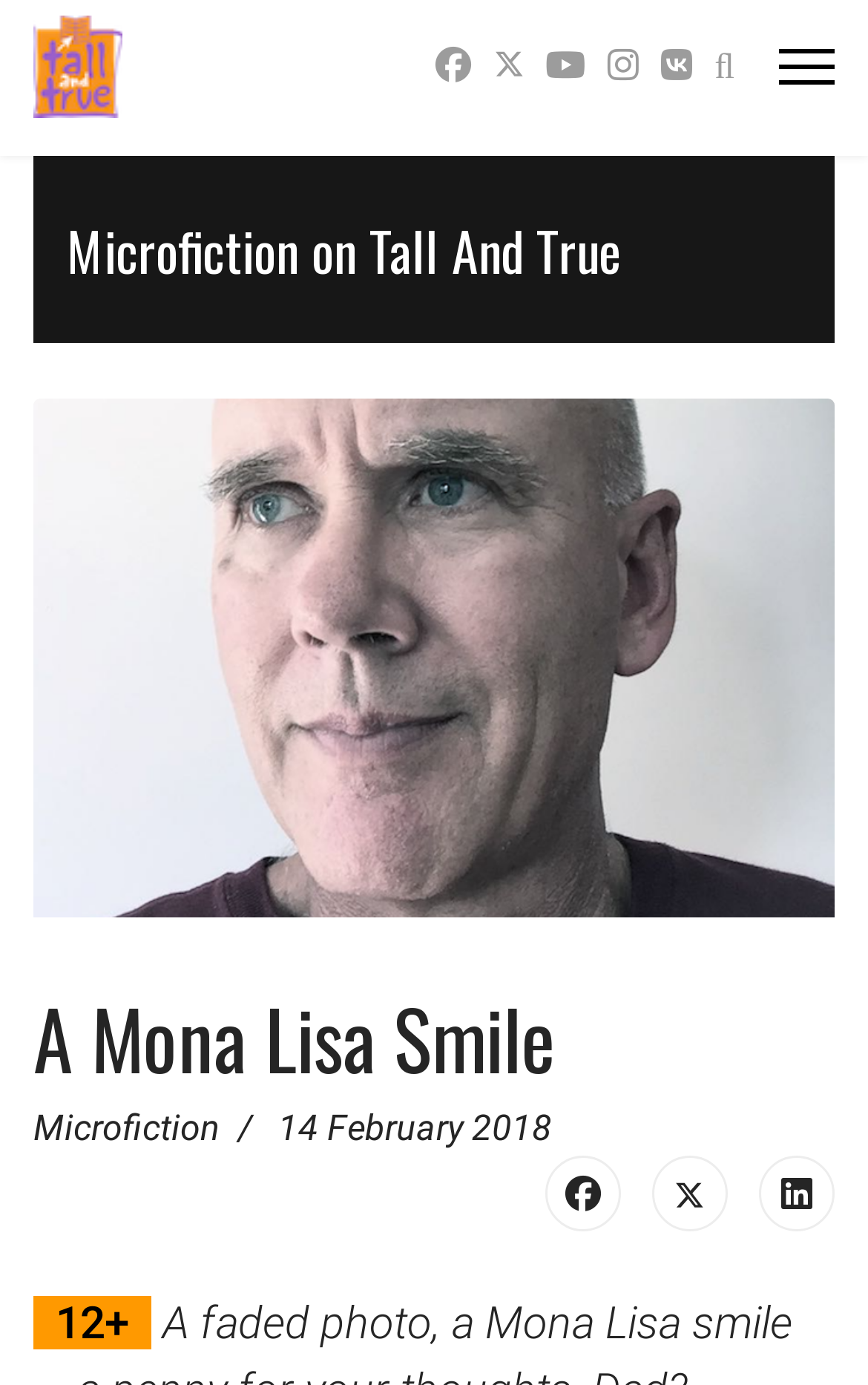Please extract the webpage's main title and generate its text content.

Microfiction on Tall And True